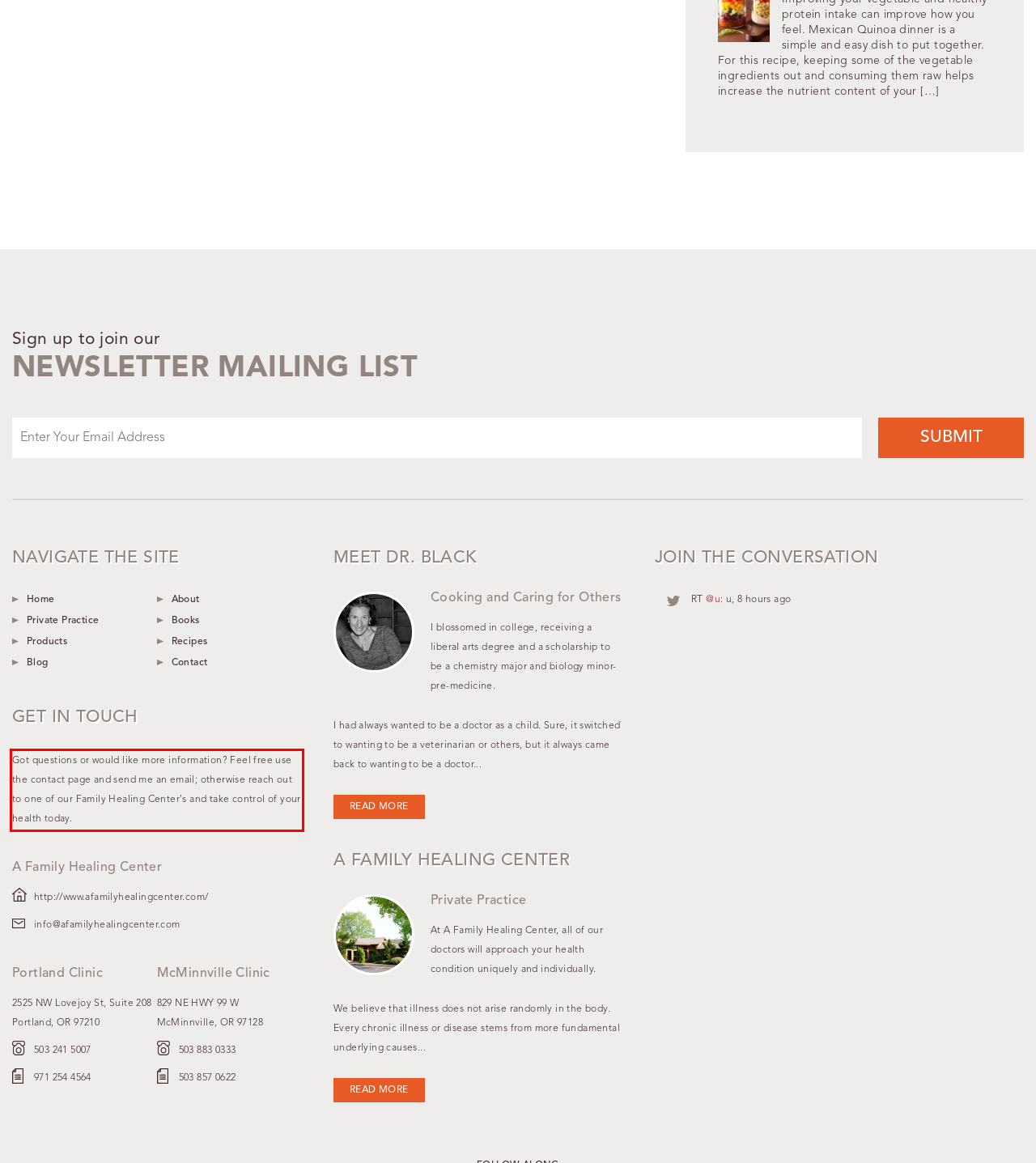From the provided screenshot, extract the text content that is enclosed within the red bounding box.

Got questions or would like more information? Feel free use the contact page and send me an email; otherwise reach out to one of our Family Healing Center's and take control of your health today.